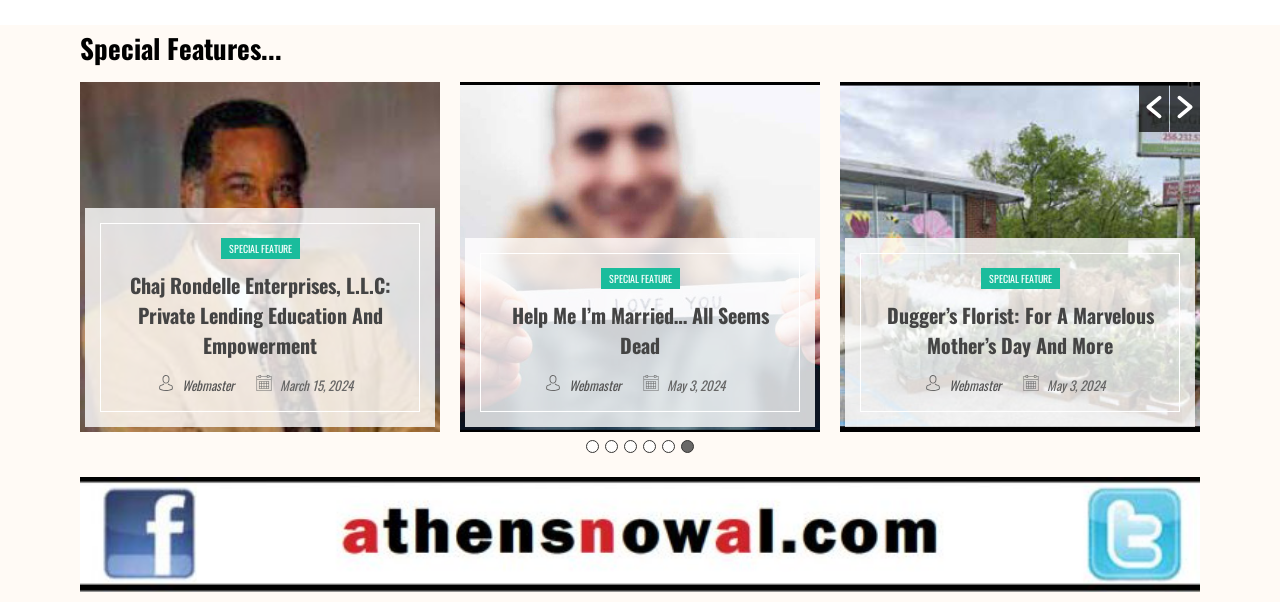Please examine the image and answer the question with a detailed explanation:
How many visible buttons are in the toolbar?

I counted the buttons in the toolbar and found two visible buttons, one with an image and another with an image. The other buttons are hidden.